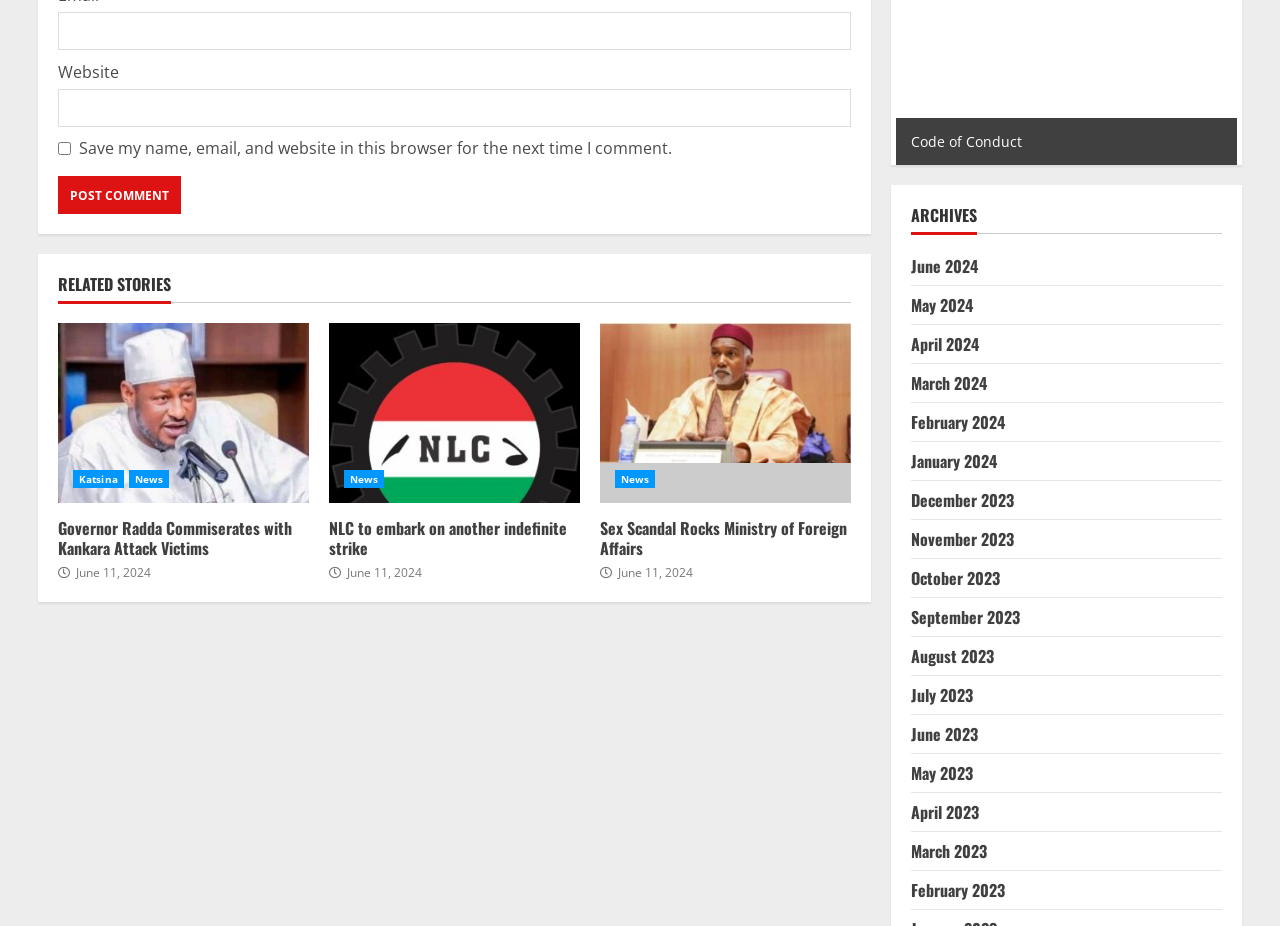Please find the bounding box coordinates of the section that needs to be clicked to achieve this instruction: "Enter email address".

[0.045, 0.013, 0.665, 0.054]